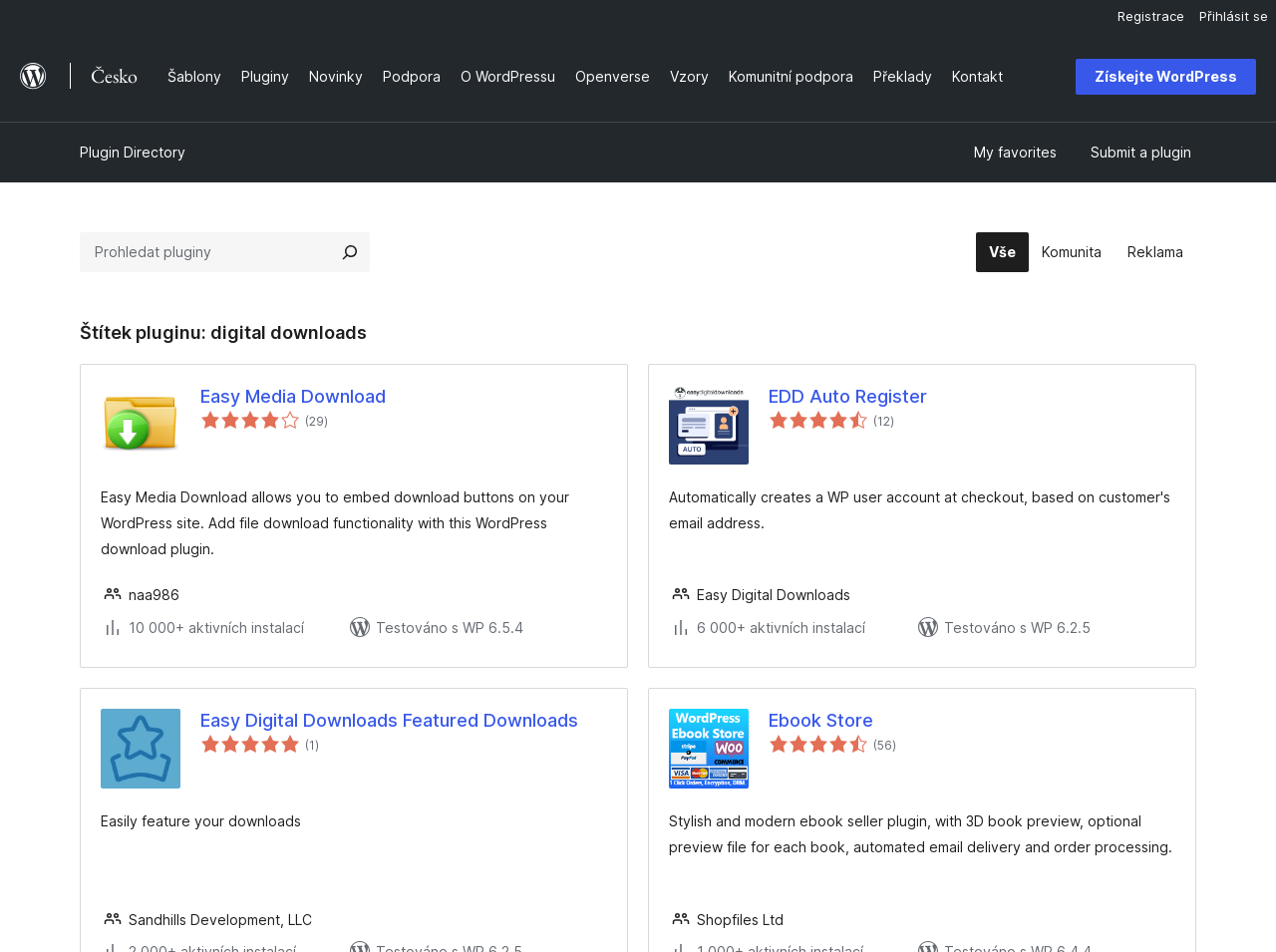Show the bounding box coordinates for the element that needs to be clicked to execute the following instruction: "Search for plugins". Provide the coordinates in the form of four float numbers between 0 and 1, i.e., [left, top, right, bottom].

[0.062, 0.244, 0.29, 0.286]